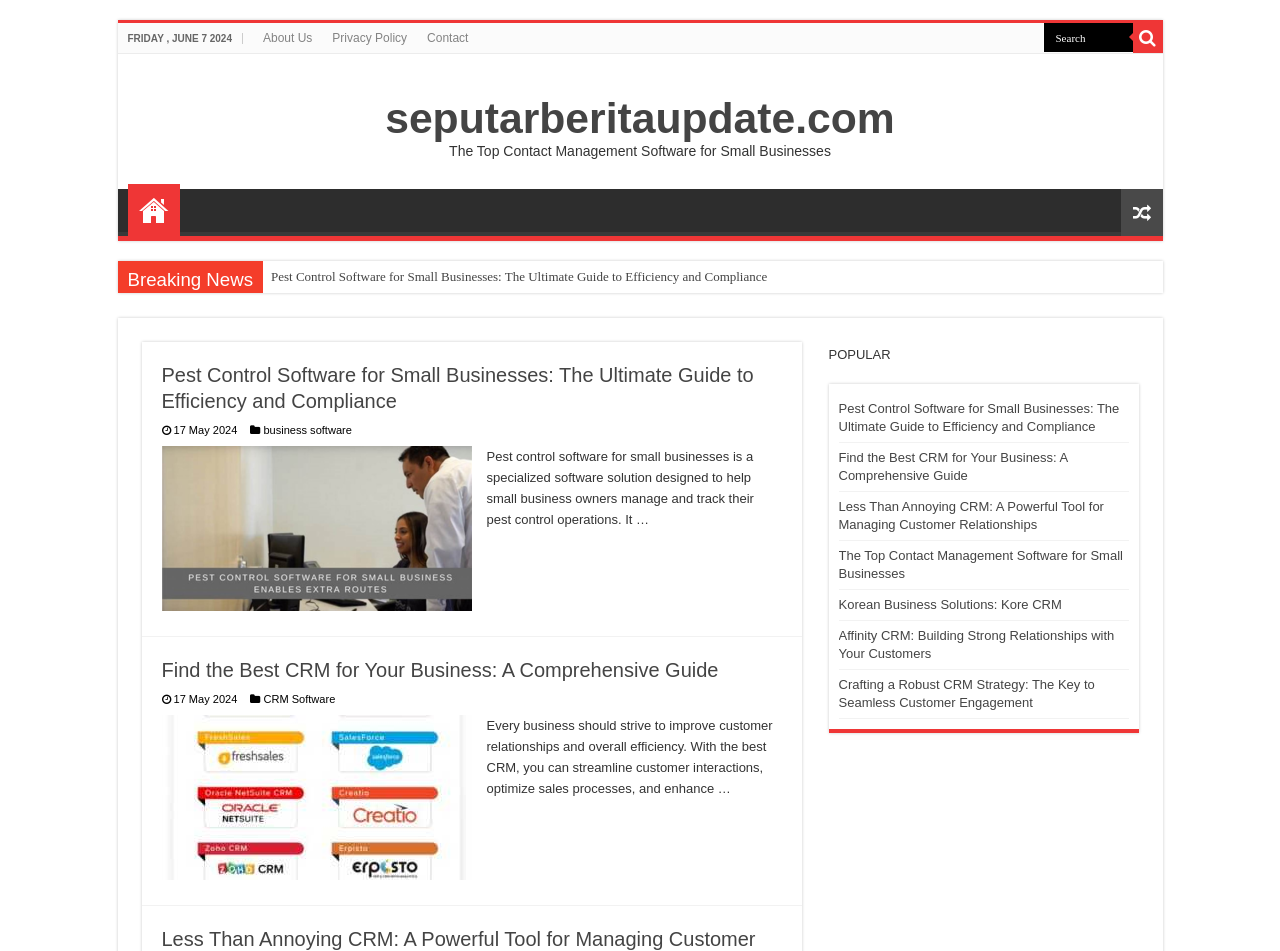What is the category of the links listed in the 'POPULAR' section?
Give a detailed and exhaustive answer to the question.

I looked at the links listed in the 'POPULAR' section and found that they are all related to business software, such as CRM and pest control software.